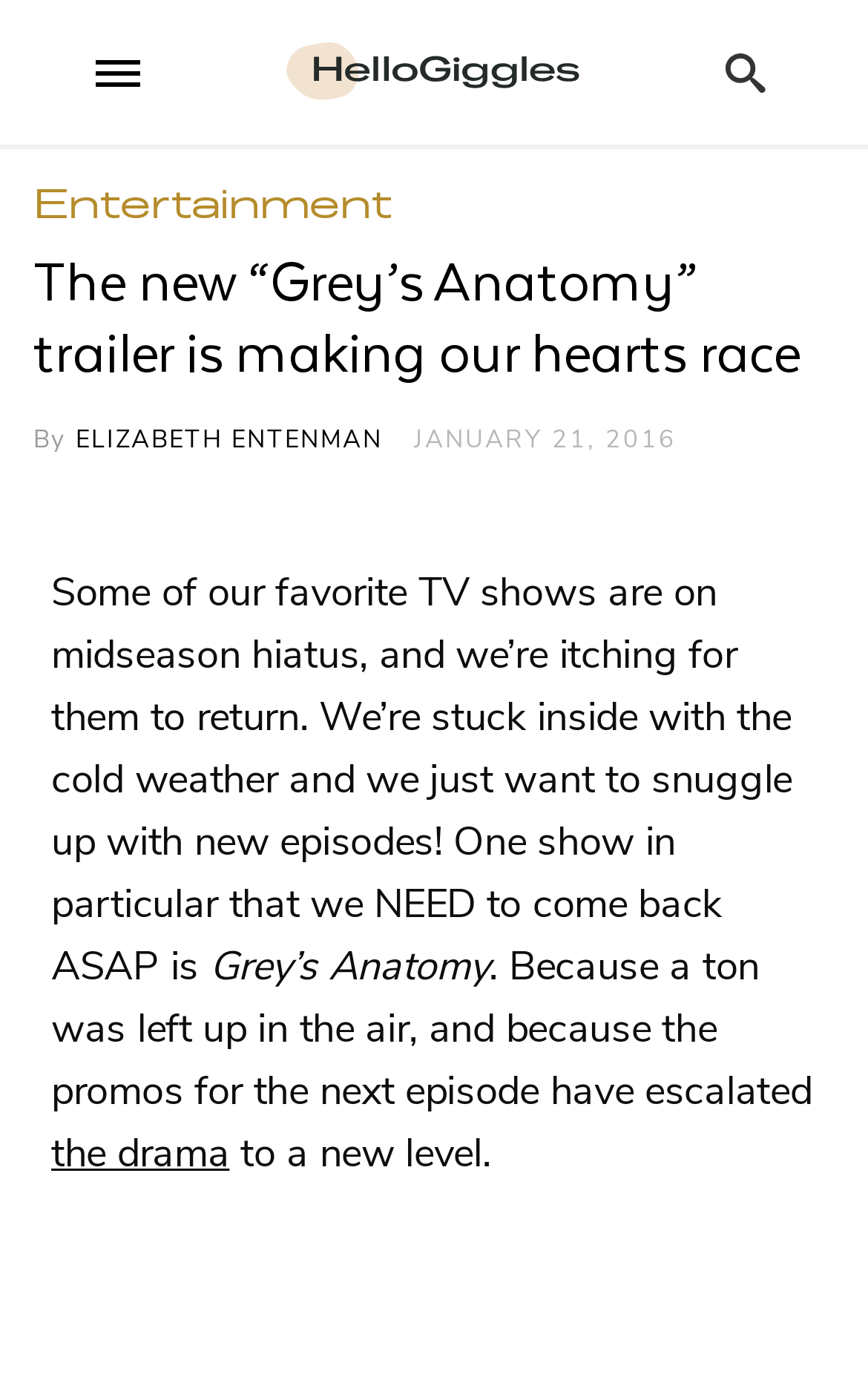Please reply to the following question using a single word or phrase: 
What is the name of the TV show mentioned in the article?

Grey’s Anatomy